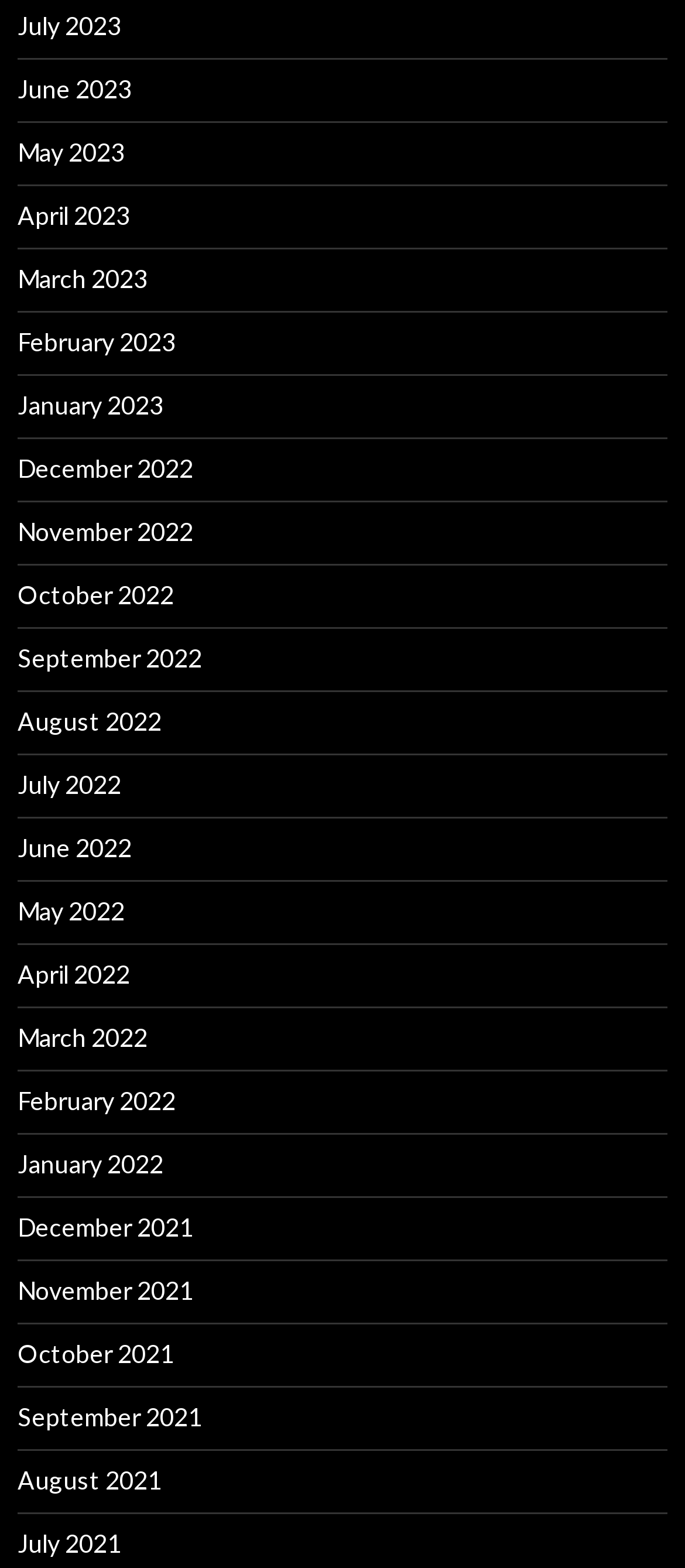Determine the bounding box coordinates of the clickable element to achieve the following action: 'go to June 2022'. Provide the coordinates as four float values between 0 and 1, formatted as [left, top, right, bottom].

[0.026, 0.531, 0.192, 0.55]